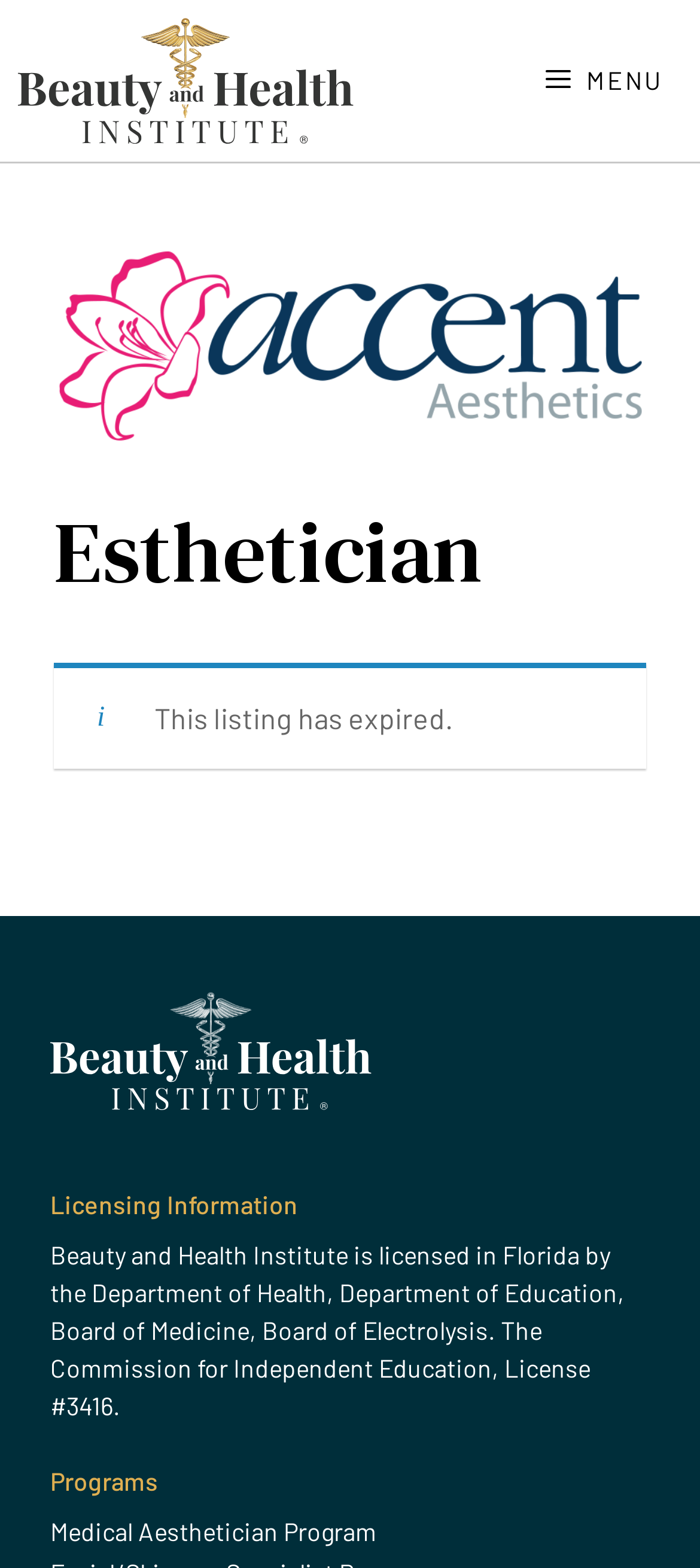Using the webpage screenshot, find the UI element described by title="Beauty and Health Institute". Provide the bounding box coordinates in the format (top-left x, top-left y, bottom-right x, bottom-right y), ensuring all values are floating point numbers between 0 and 1.

[0.026, 0.0, 0.505, 0.103]